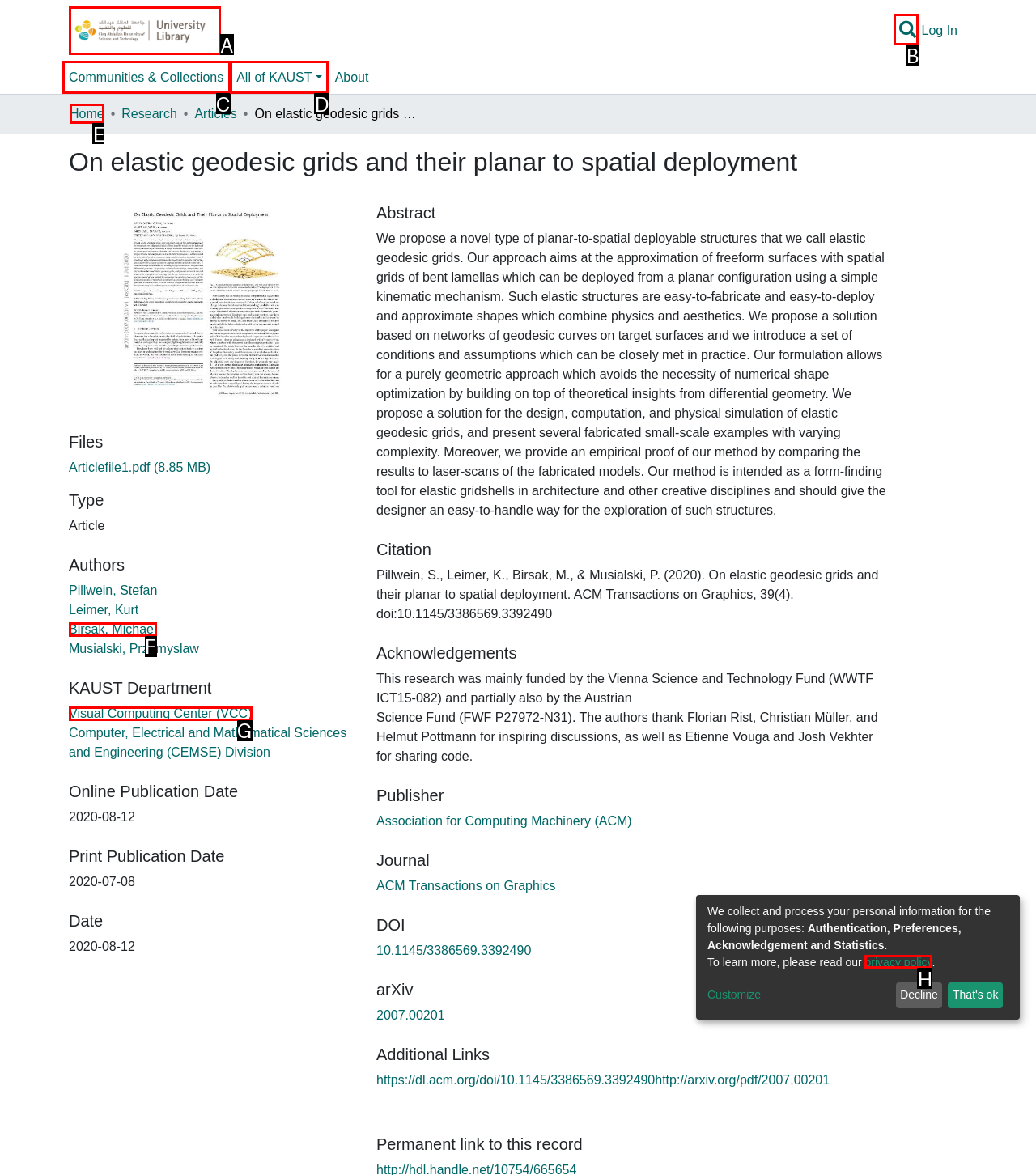Tell me which option best matches this description: Visual Computing Center (VCC)
Answer with the letter of the matching option directly from the given choices.

G